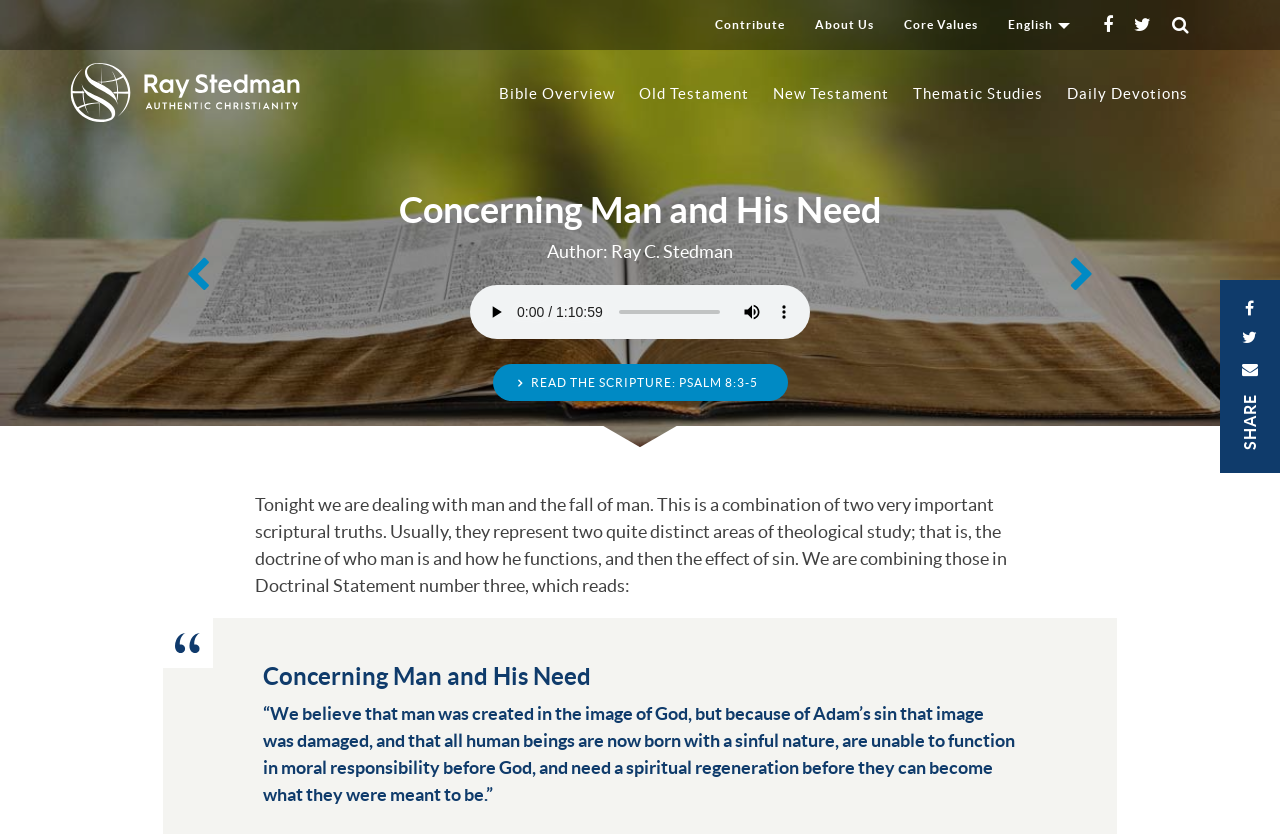Specify the bounding box coordinates of the area that needs to be clicked to achieve the following instruction: "Click the 'Contribute' link".

[0.547, 0.0, 0.625, 0.06]